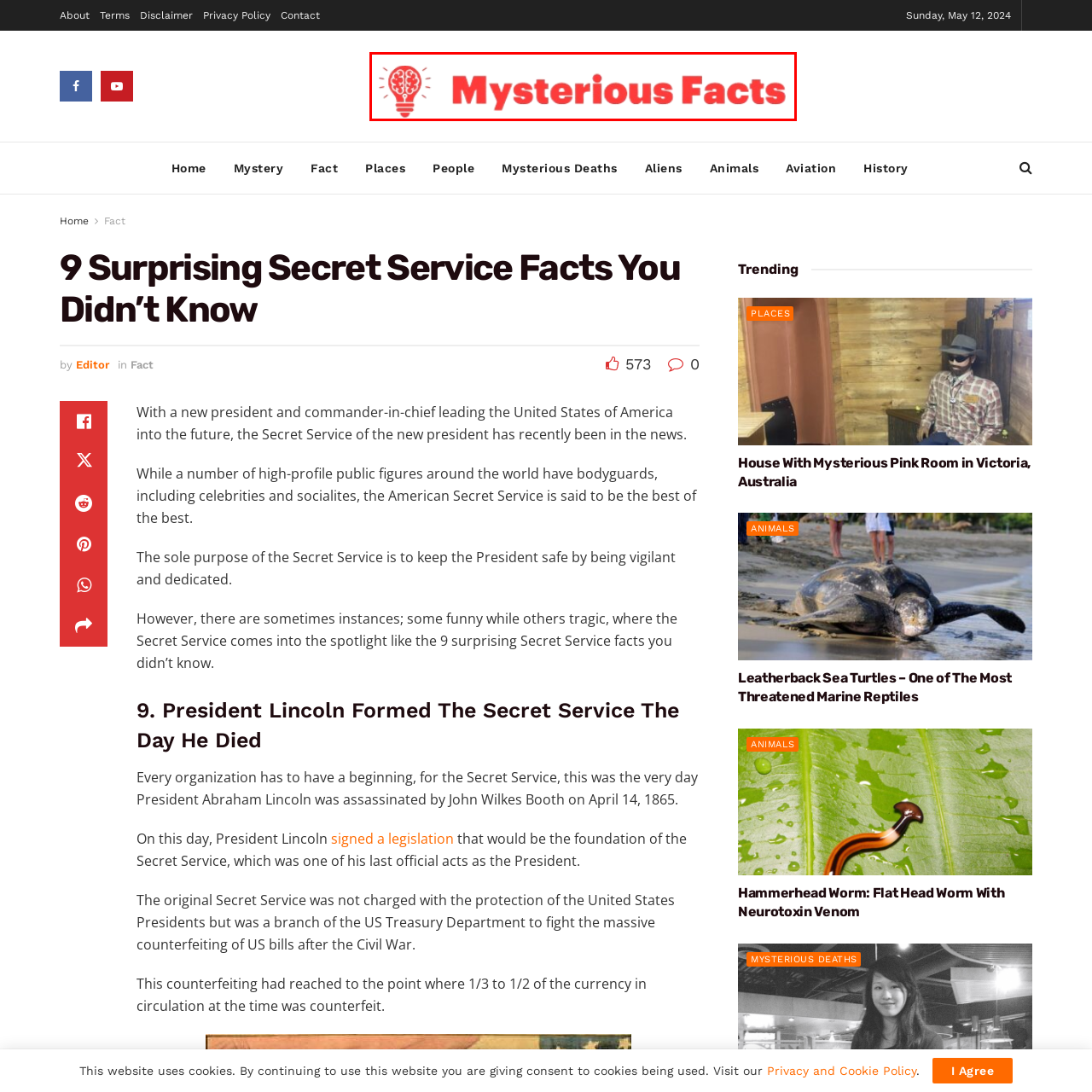Observe the content highlighted by the red box and supply a one-word or short phrase answer to the question: What is the brain design incorporated with?

Light bulb